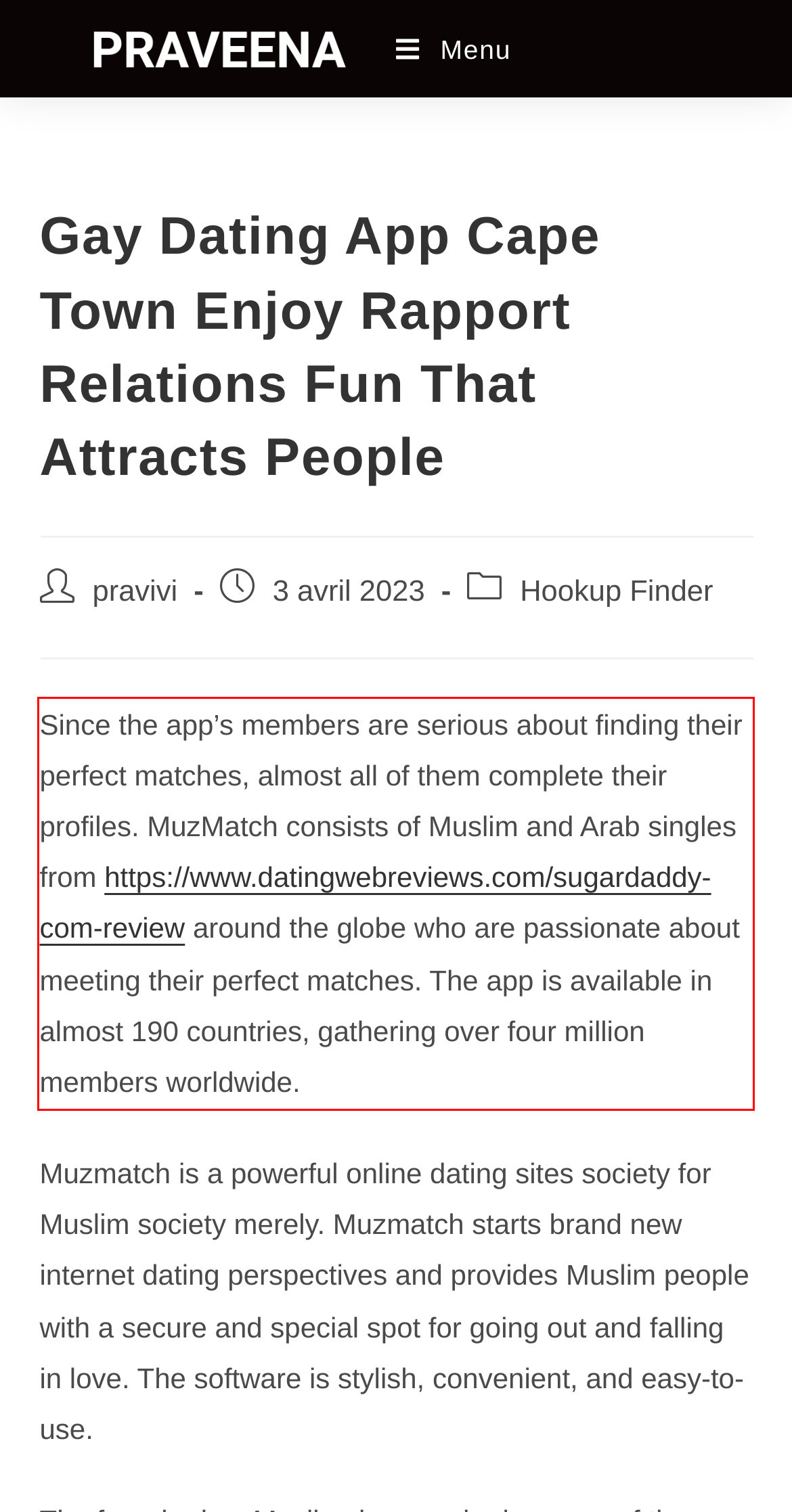You are given a screenshot of a webpage with a UI element highlighted by a red bounding box. Please perform OCR on the text content within this red bounding box.

Since the app’s members are serious about finding their perfect matches, almost all of them complete their profiles. MuzMatch consists of Muslim and Arab singles from https://www.datingwebreviews.com/sugardaddy-com-review around the globe who are passionate about meeting their perfect matches. The app is available in almost 190 countries, gathering over four million members worldwide.